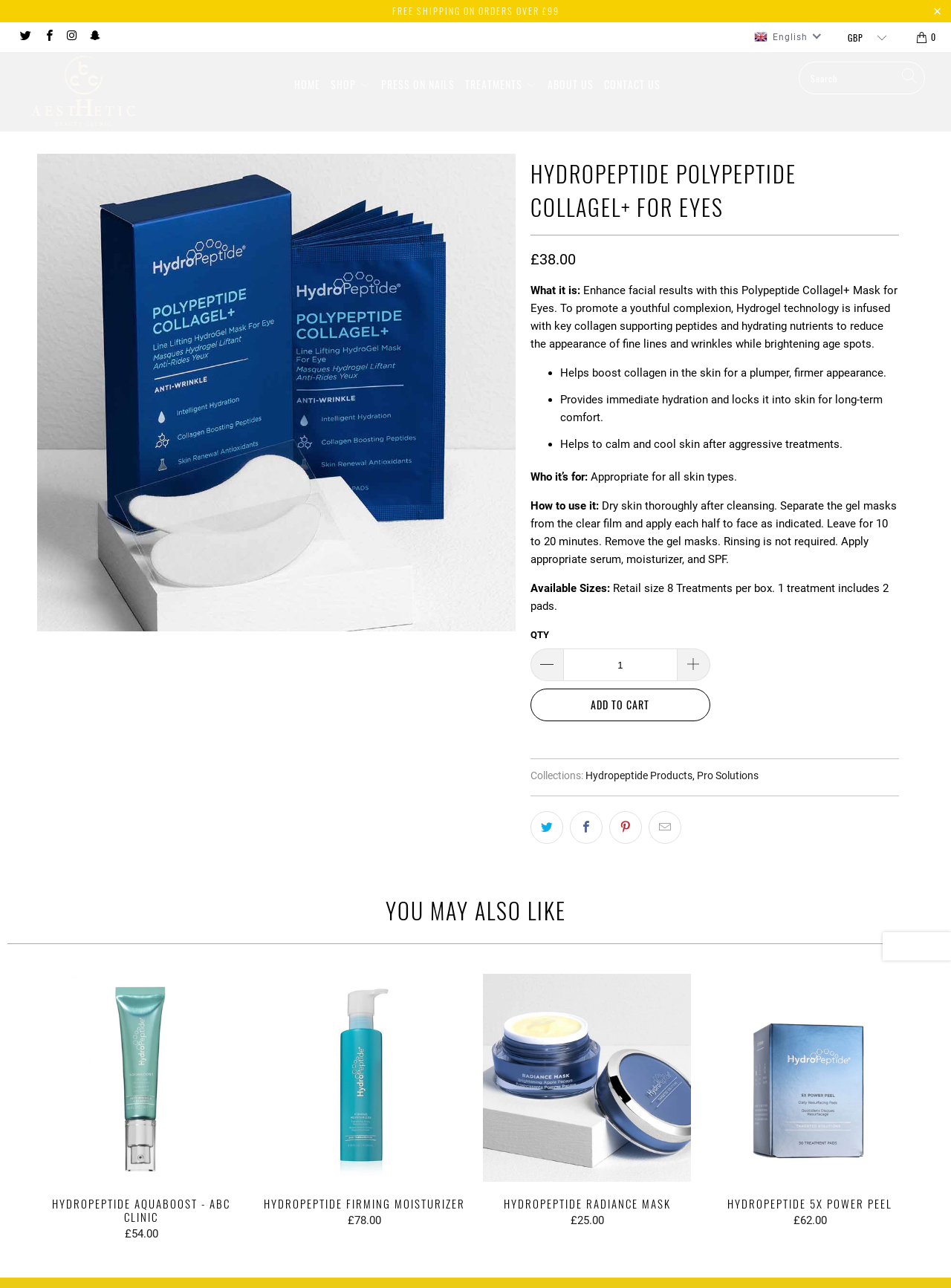What is the type of the image on the webpage?
Please respond to the question thoroughly and include all relevant details.

I inferred the type of the image by its location on the webpage, which is next to the product name and description, and its content, which appears to be a product packaging or a model using the product.